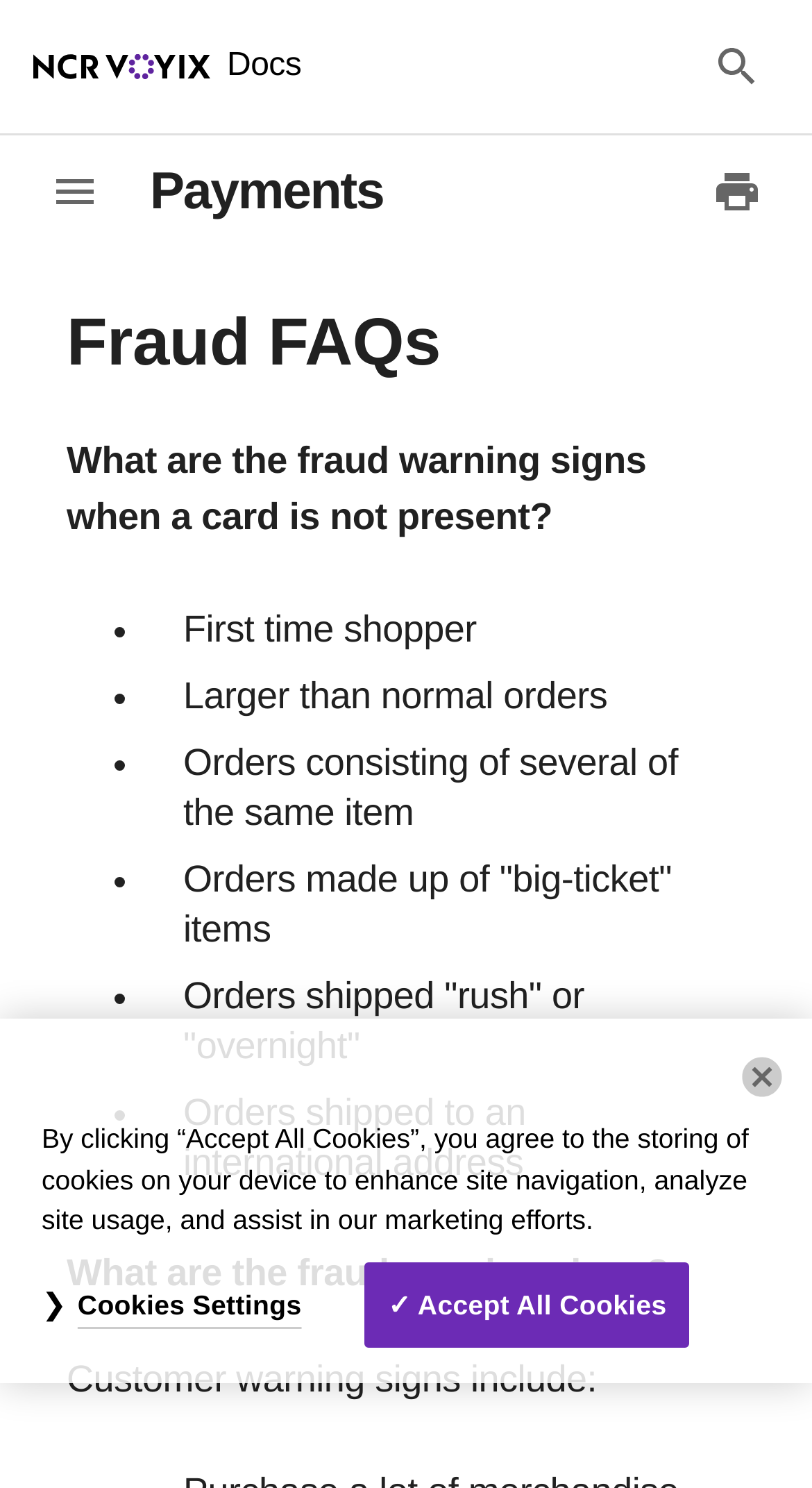Create a detailed narrative of the webpage’s visual and textual elements.

The webpage appears to be a documentation portal for NCR products, specifically focused on payments and fraud FAQs. At the top left corner, there is an NCR Voyix logo, accompanied by a "Docs" link and a "Search Docs" button to the right. 

Below the logo, there is a banner with the title "Payments" and a toggle-sidebar button to its right. The "Payments" heading is followed by a "Print to PDF" button and a "Fraud FAQs" heading. 

The main content of the page is a list of fraud warning signs, including "What are the fraud warning signs when a card is not present?" and several bullet points, such as "First time shopper", "Larger than normal orders", and "Orders shipped to an international address". 

At the bottom of the page, there is a cookie banner with a "Privacy" alert dialog. The dialog contains a description of how cookies are used on the site and provides options to customize cookie settings or accept all cookies. There is also a "Close" button to dismiss the dialog.